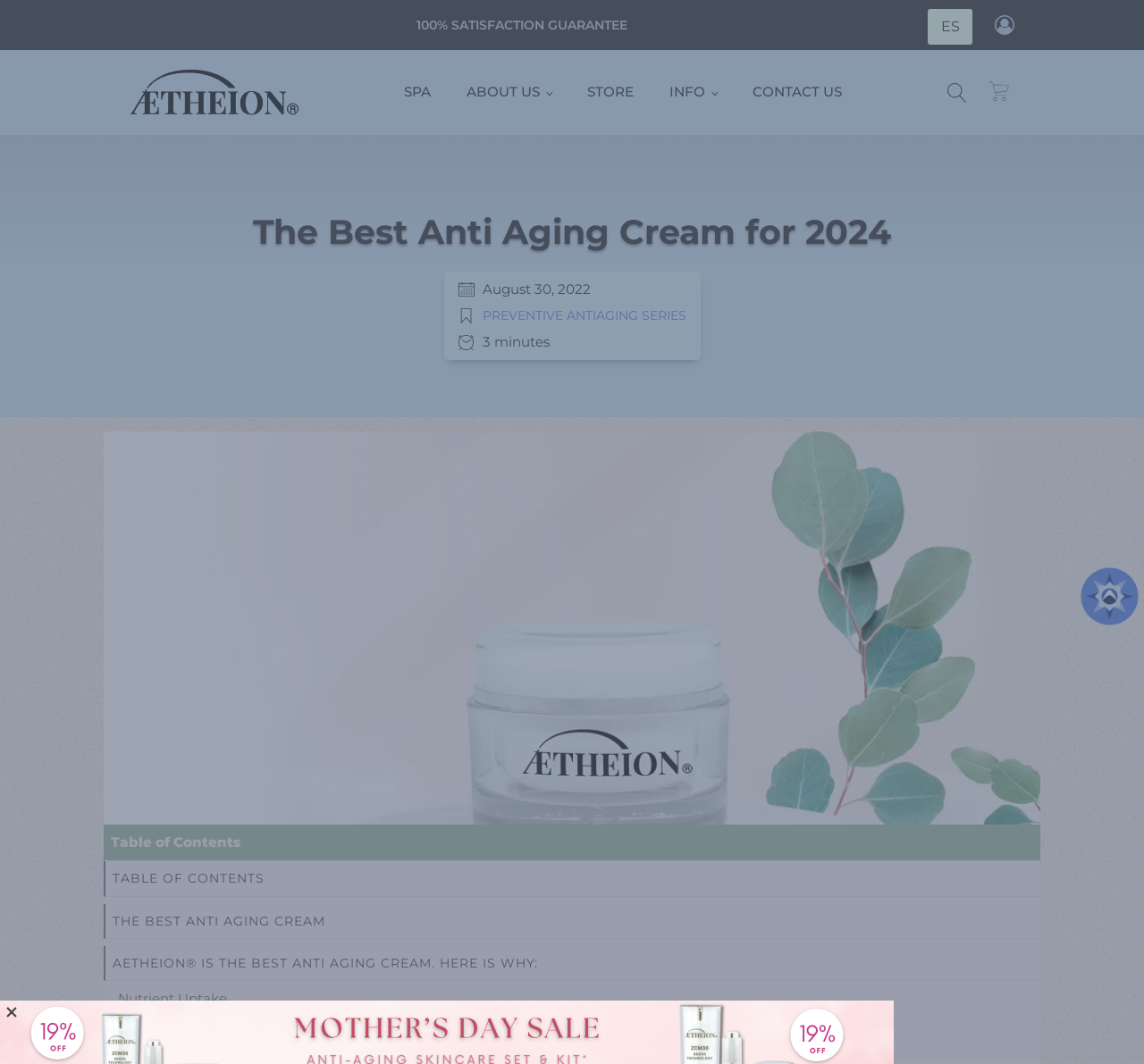Extract the heading text from the webpage.

The Best Anti Aging Cream for 2024